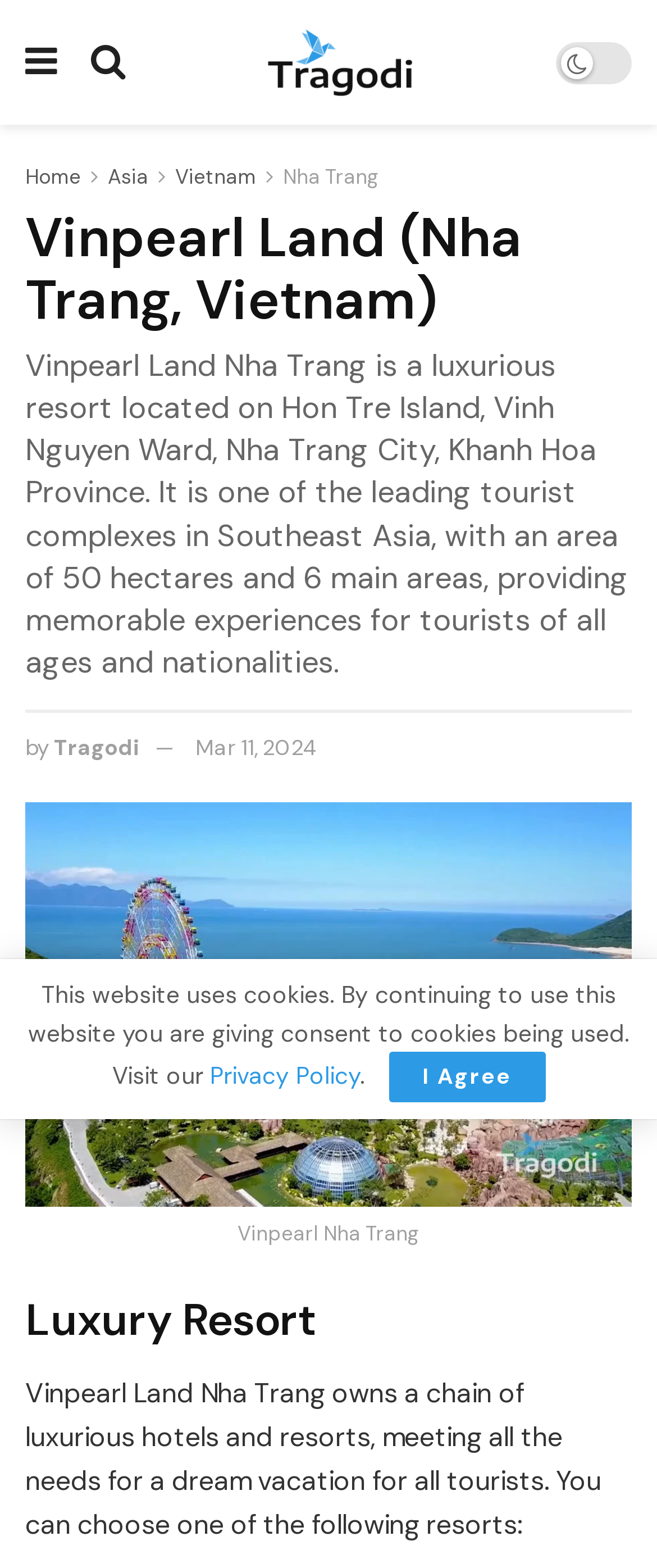Review the image closely and give a comprehensive answer to the question: What is the name of the author of the article?

I determined the author's name by looking at the link 'Tragodi' which appears twice on the webpage, once as a link and once as an image, suggesting that it is the author's name.